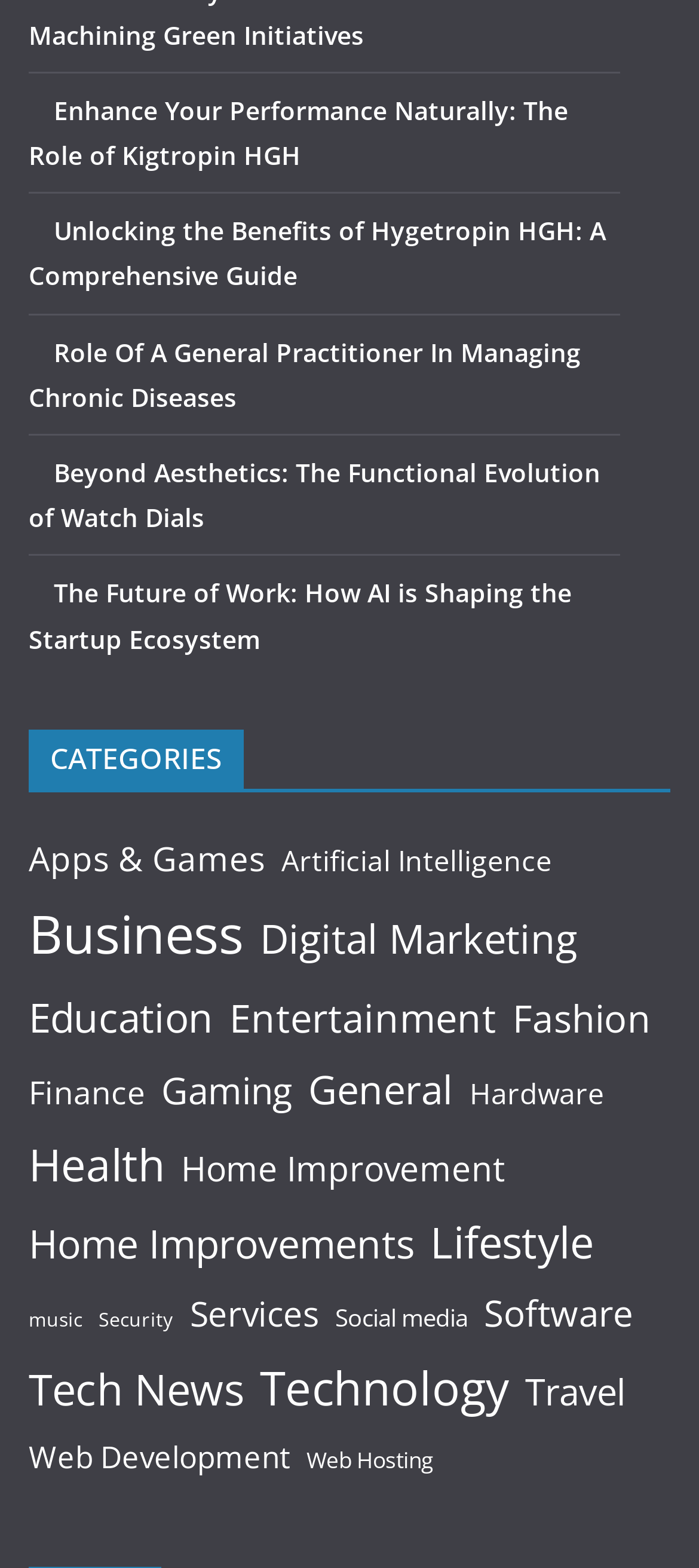Specify the bounding box coordinates for the region that must be clicked to perform the given instruction: "Explore Health category".

[0.041, 0.718, 0.236, 0.768]